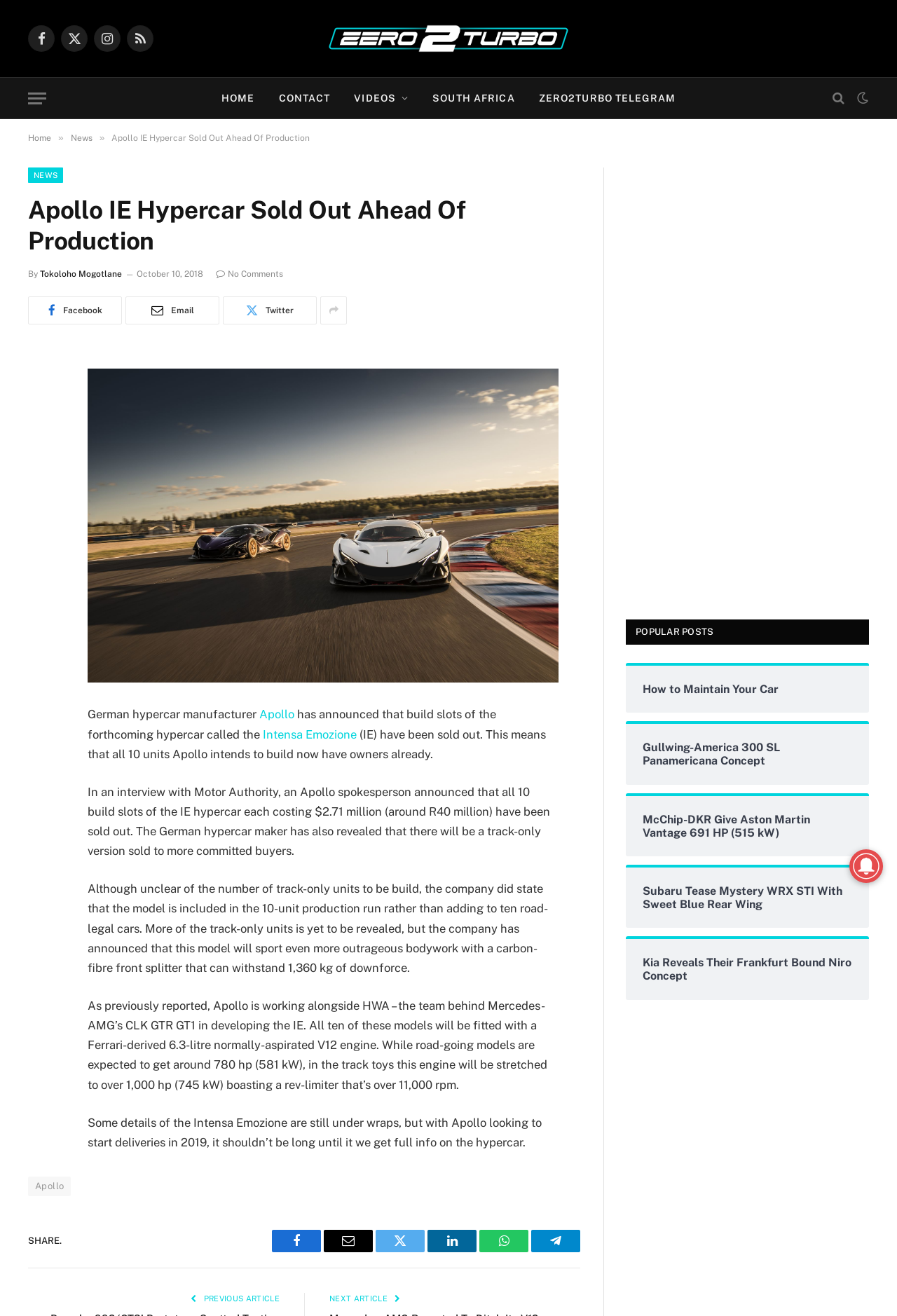Determine the bounding box coordinates of the clickable element to complete this instruction: "go to FAQS". Provide the coordinates in the format of four float numbers between 0 and 1, [left, top, right, bottom].

None